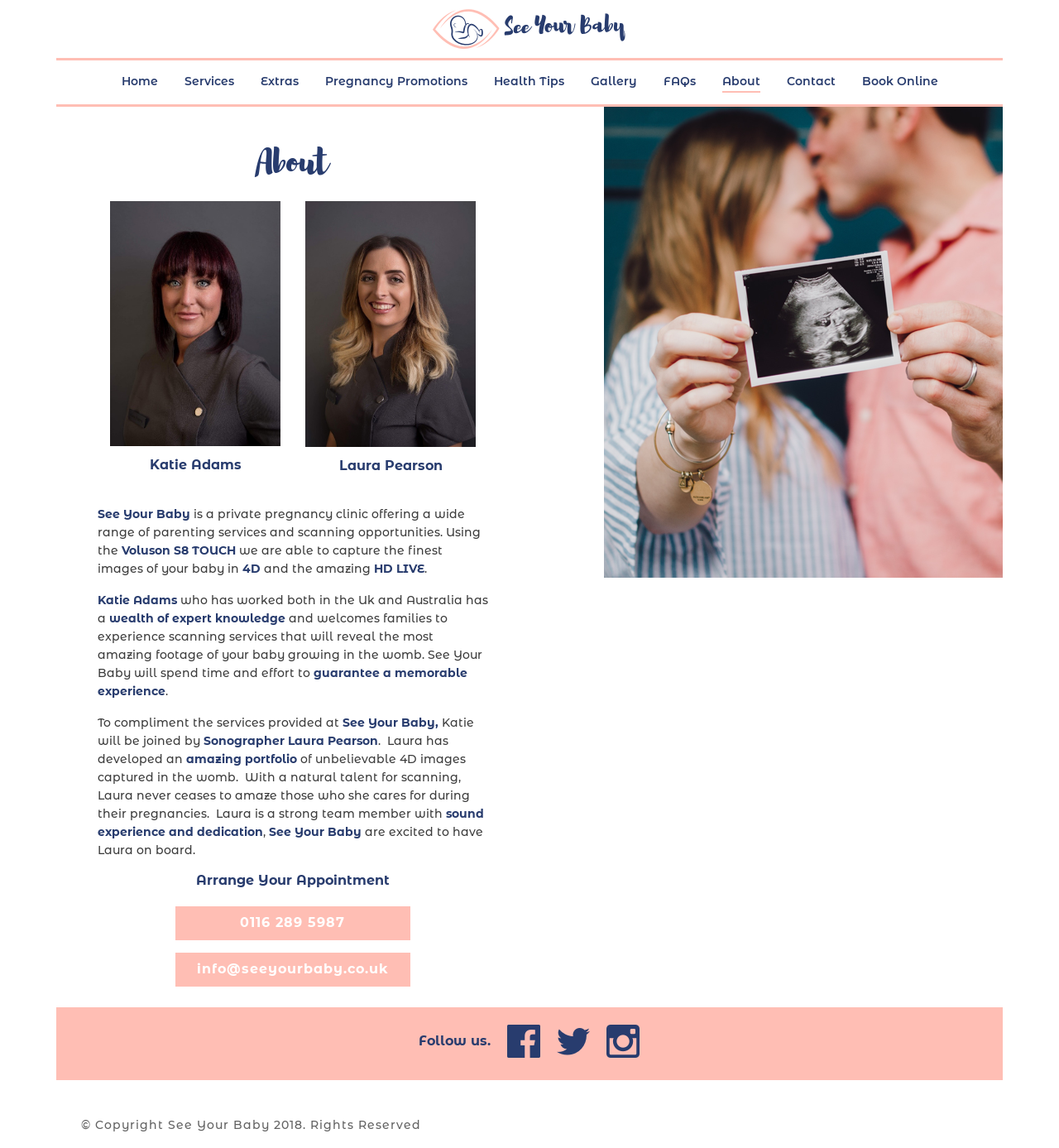What is the name of the ultrasound technology used by See Your Baby?
Look at the screenshot and provide an in-depth answer.

The webpage mentions that See Your Baby uses the Voluson S8 TOUCH technology to capture the finest images of babies in 4D and HD LIVE.